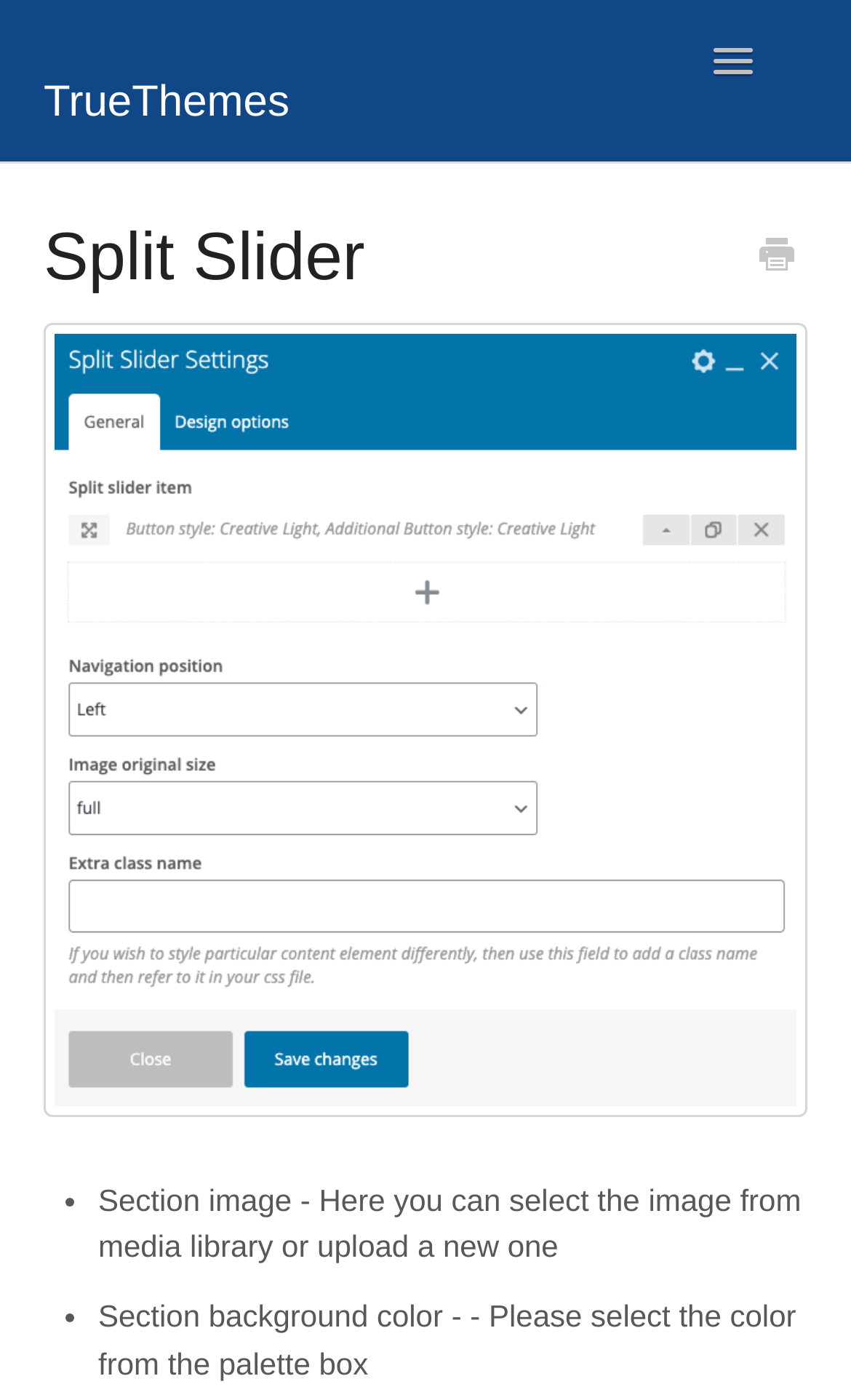Locate the bounding box of the user interface element based on this description: "Toggle Navigation".

[0.813, 0.022, 0.91, 0.065]